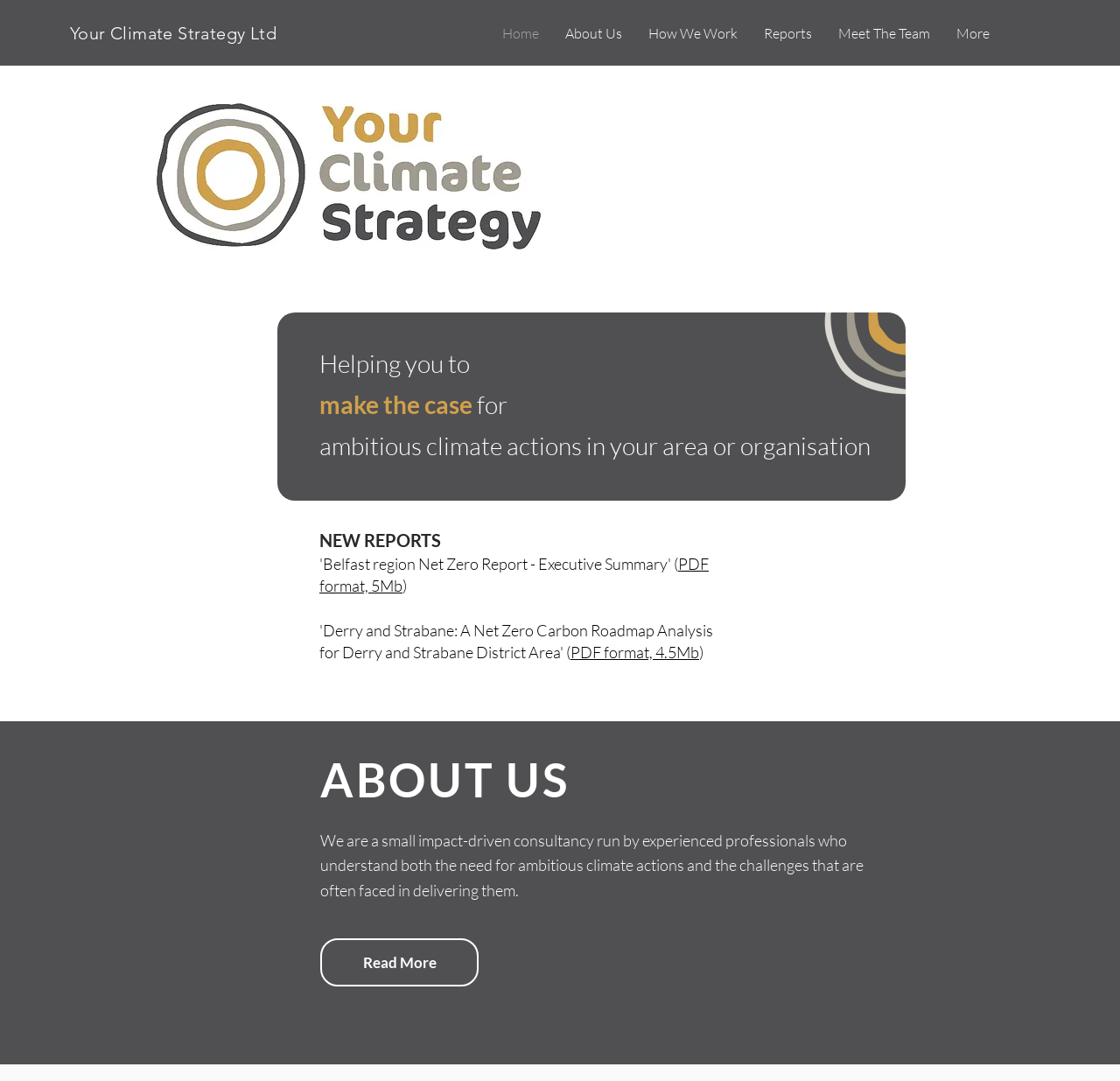Identify the bounding box for the UI element described as: "Reports". Ensure the coordinates are four float numbers between 0 and 1, formatted as [left, top, right, bottom].

[0.67, 0.022, 0.737, 0.04]